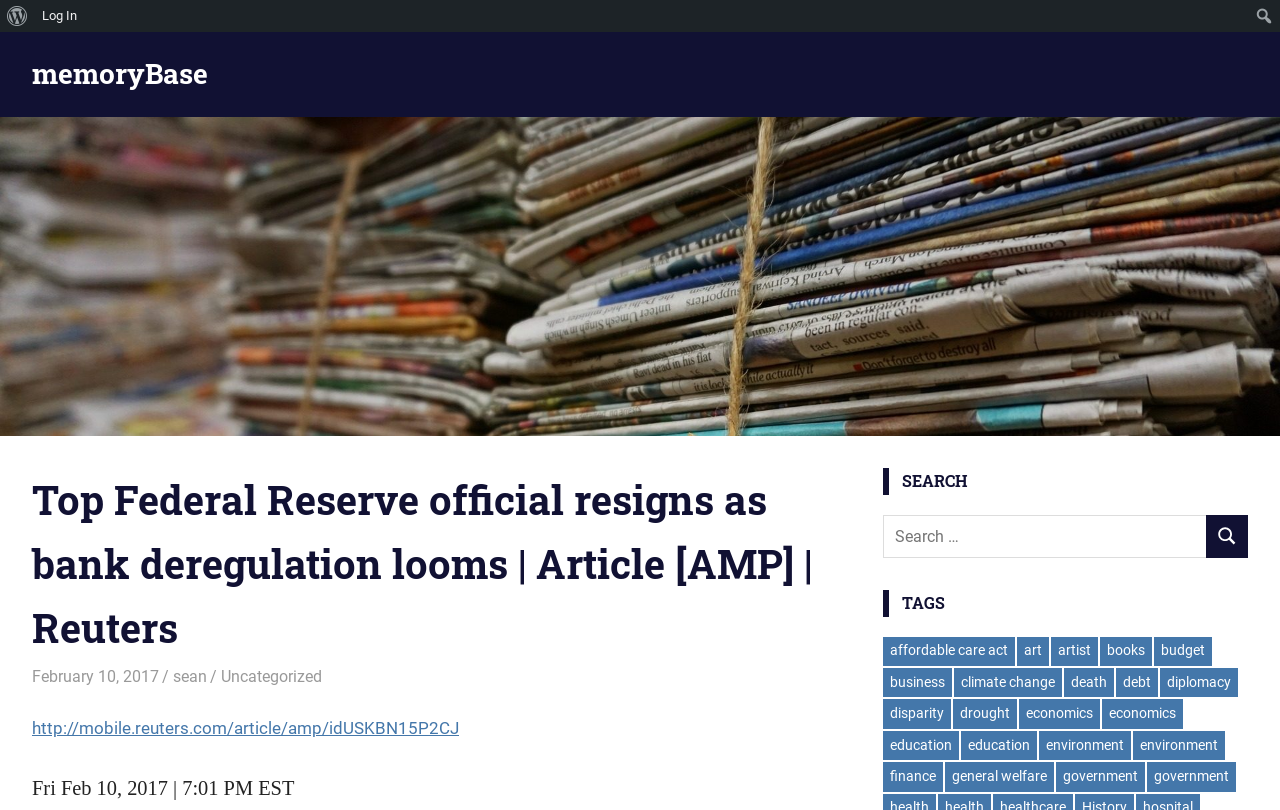How many tags are listed on the webpage? Observe the screenshot and provide a one-word or short phrase answer.

30